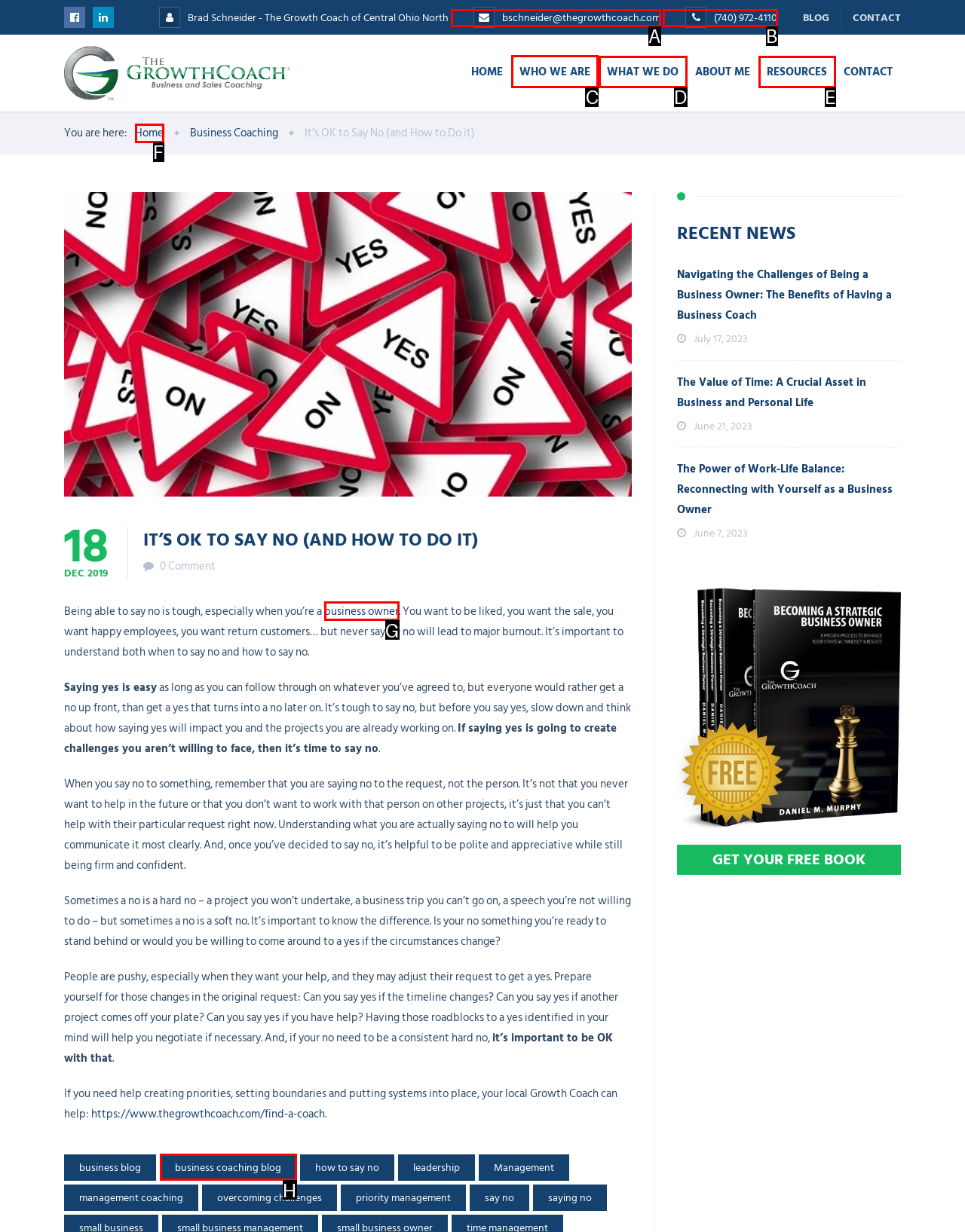Which option should be clicked to execute the task: Learn more about 'WHO WE ARE'?
Reply with the letter of the chosen option.

C